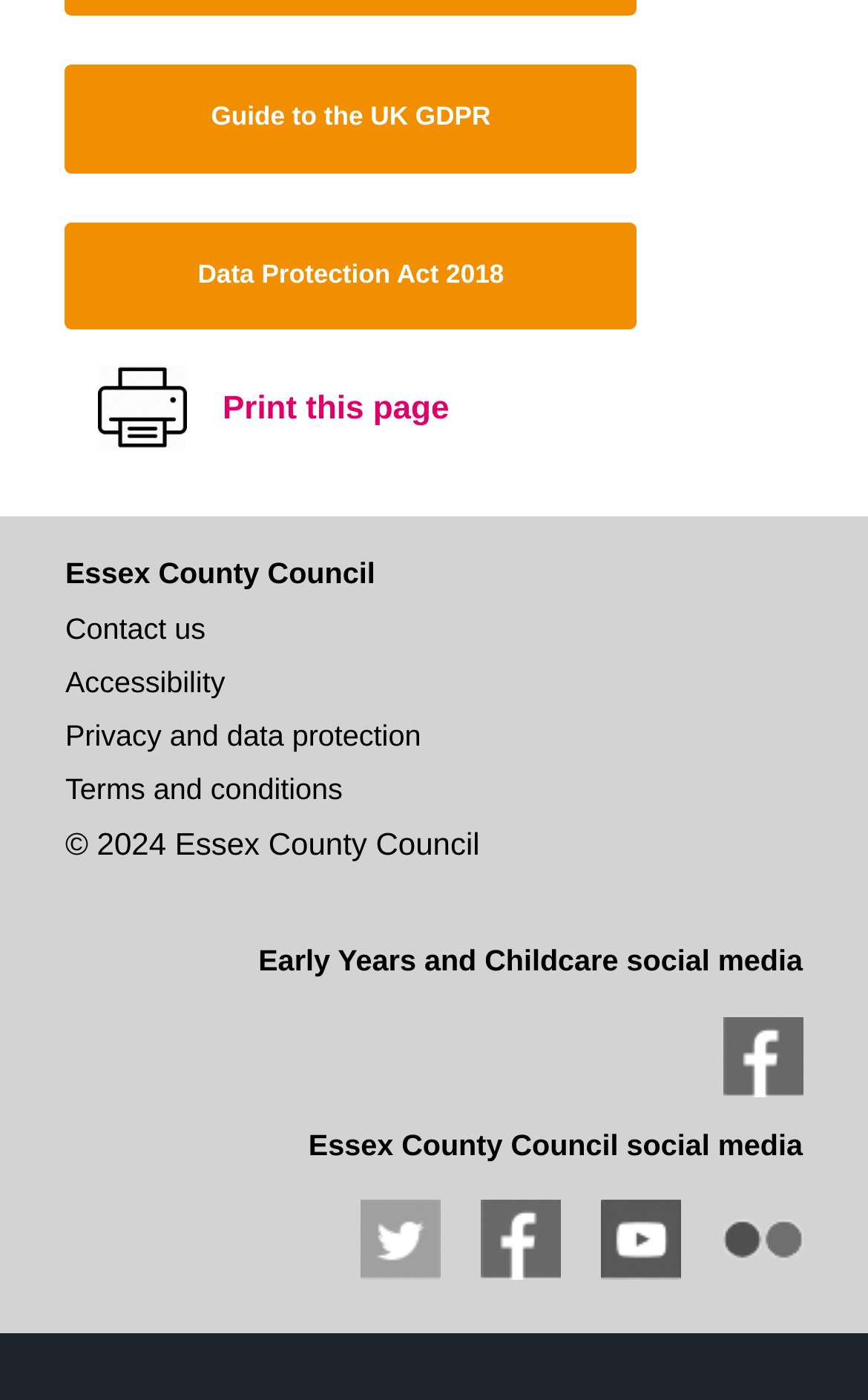Determine the bounding box coordinates of the clickable region to follow the instruction: "Like us on Facebook".

[0.832, 0.726, 0.925, 0.783]